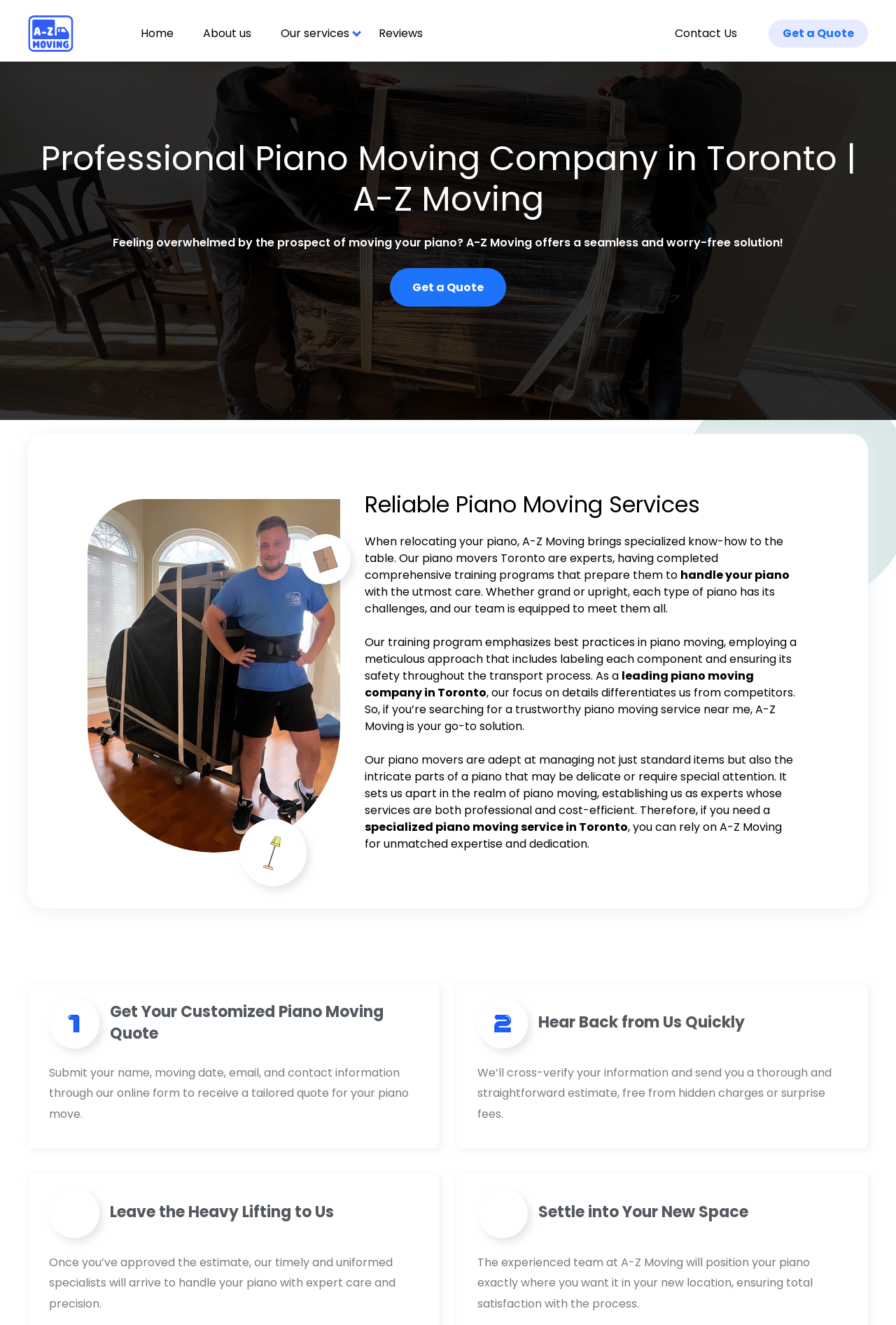Answer with a single word or phrase: 
What is the name of the piano moving company?

A-Z Moving